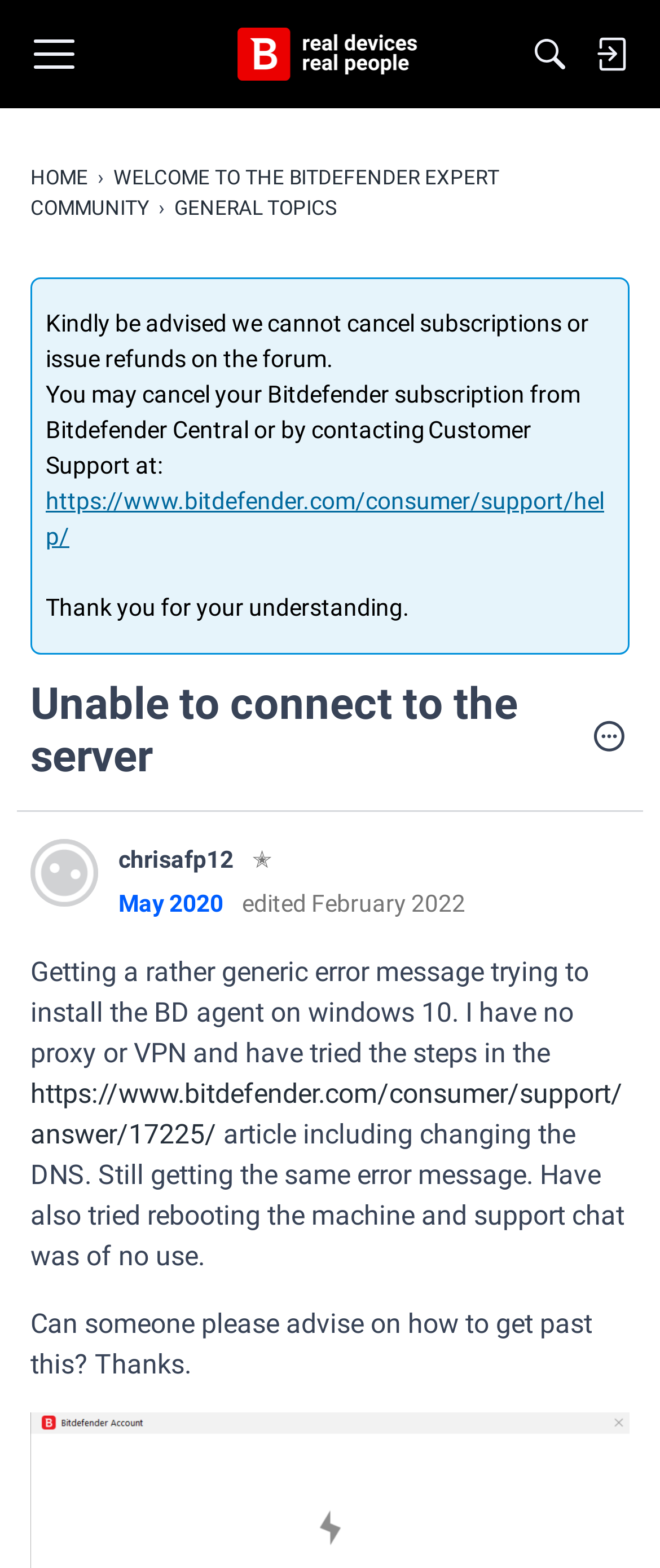What is the name of the community?
Please respond to the question with a detailed and thorough explanation.

I determined the answer by looking at the root element 'Unable to connect to the server — Expert Community' which indicates that the community is called Bitdefender Expert Community.